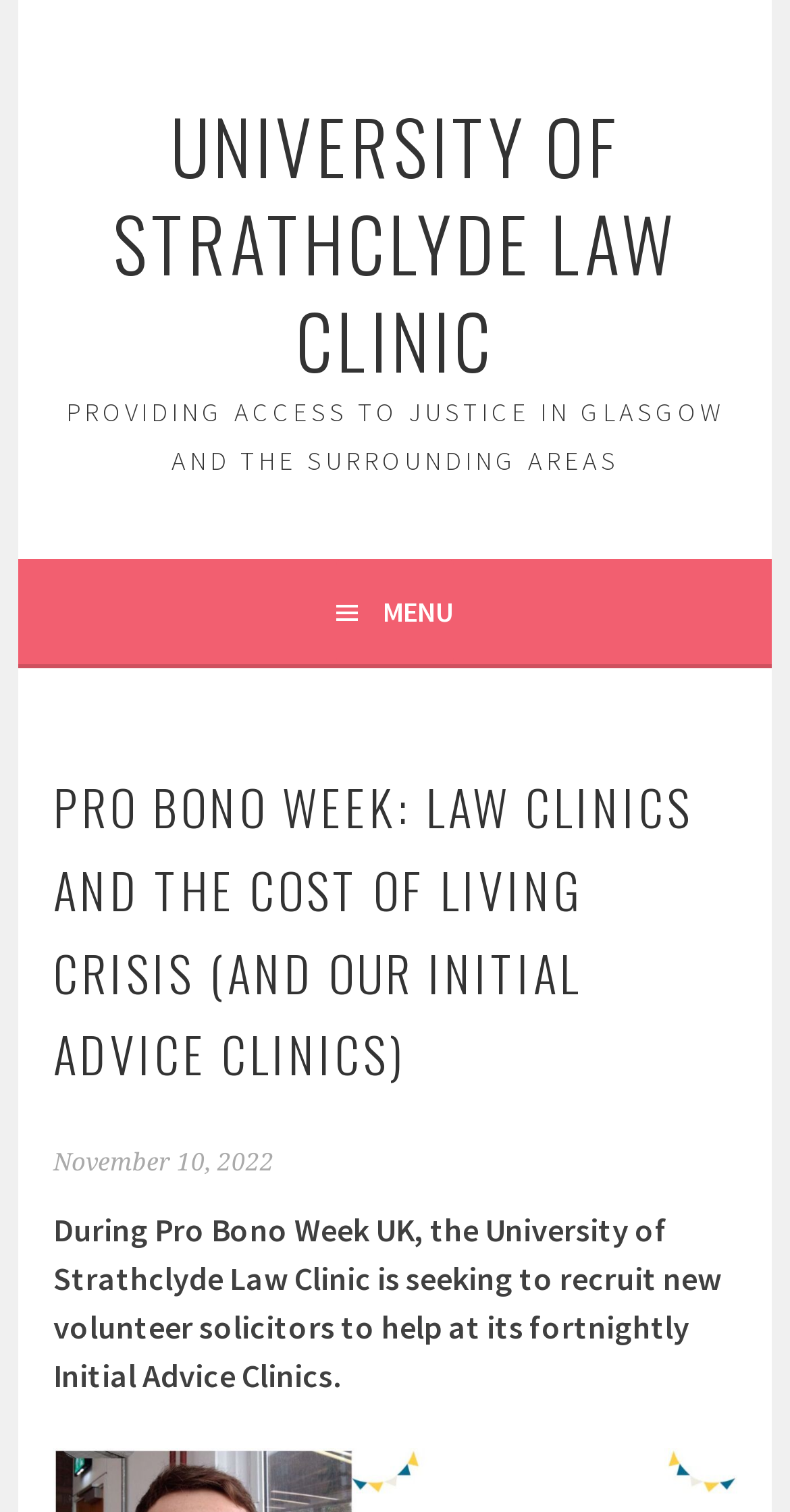What is the purpose of the law clinic?
Using the information presented in the image, please offer a detailed response to the question.

I found the answer by looking at the heading element with the text 'PROVIDING ACCESS TO JUSTICE IN GLASGOW AND THE SURROUNDING AREAS' which suggests that the law clinic's purpose is to provide access to justice in the specified areas.